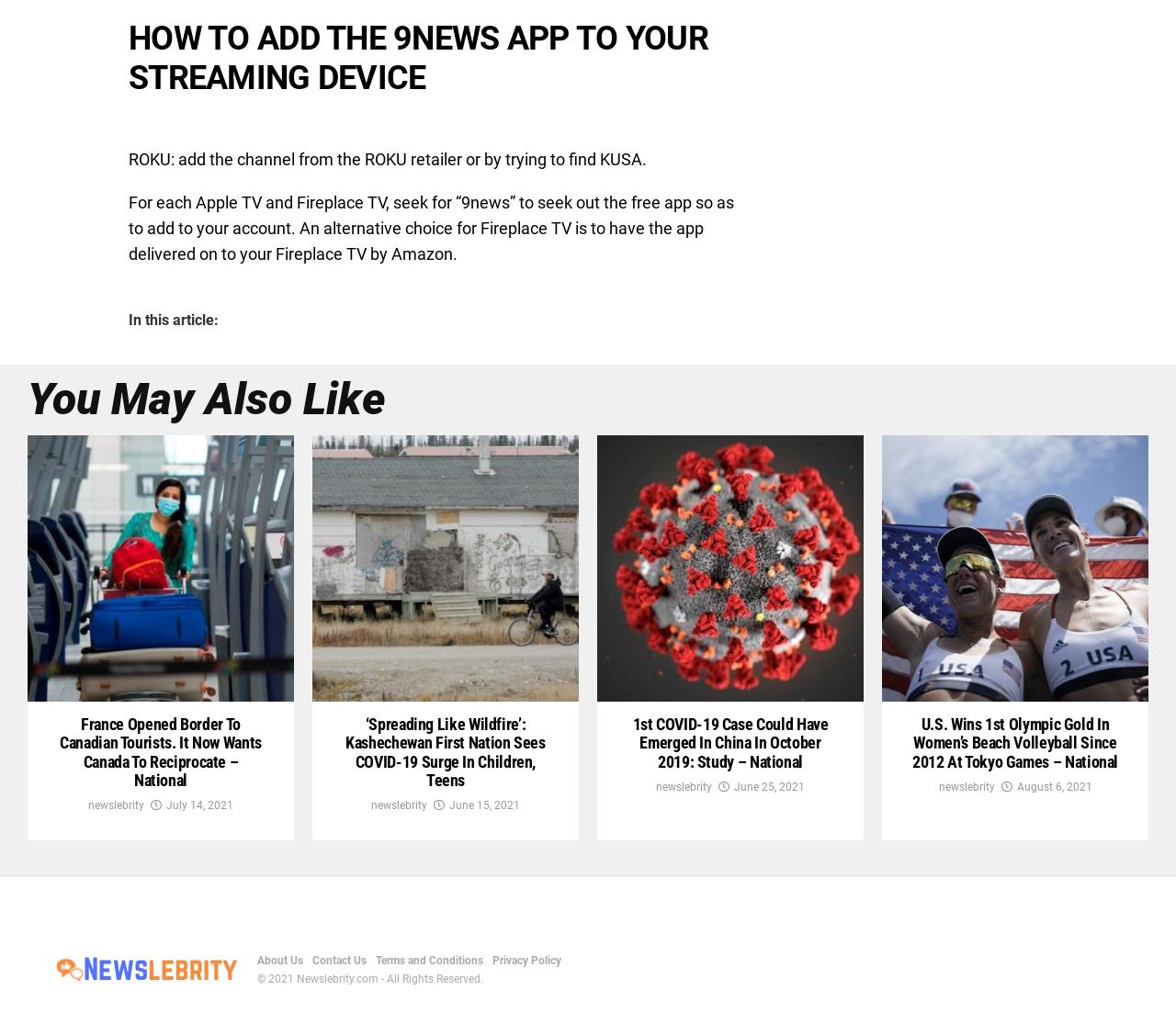Please give a one-word or short phrase response to the following question: 
What is the purpose of the links at the bottom of the webpage?

About Us, Contact Us, etc.